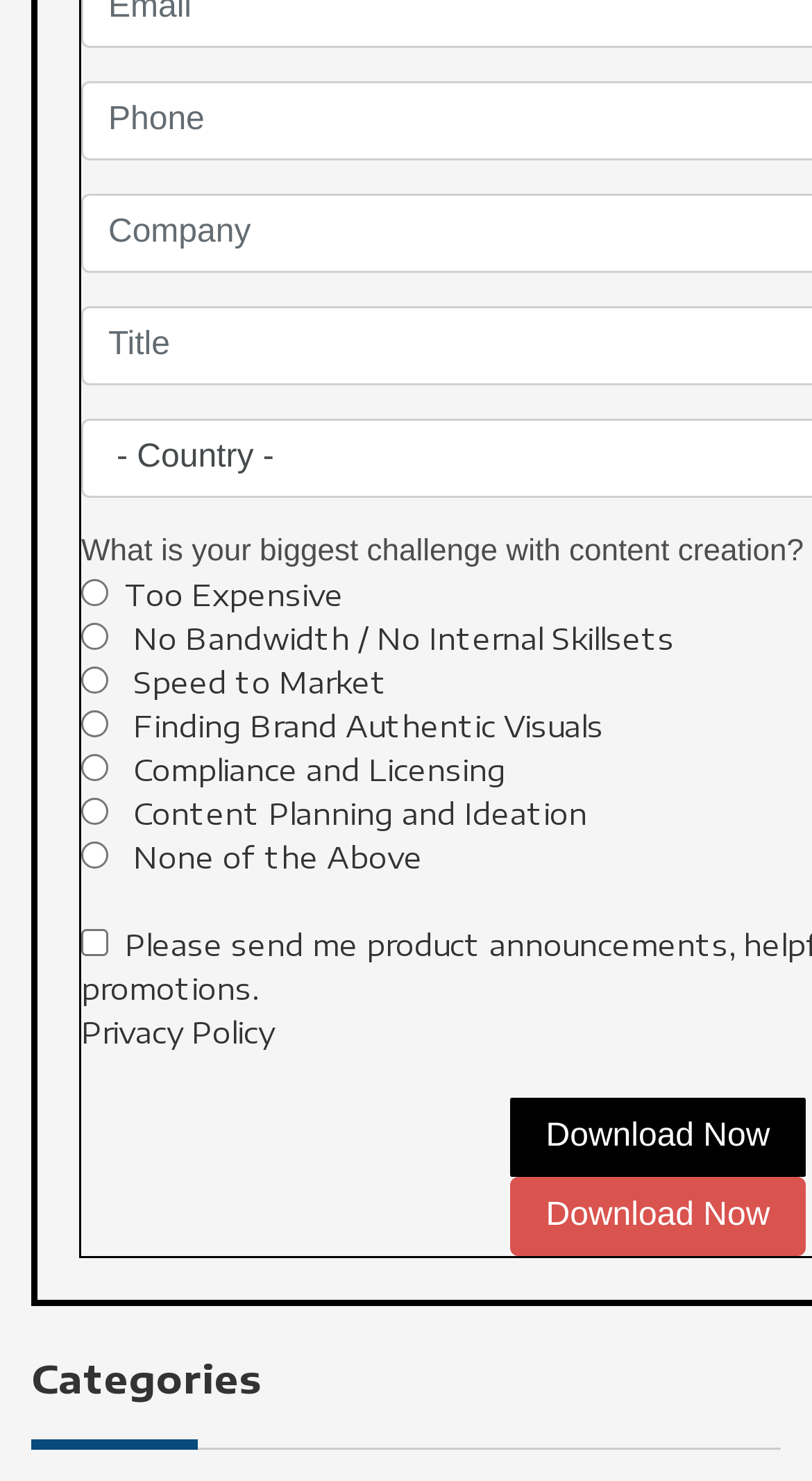Find the bounding box of the UI element described as: "Download Now". The bounding box coordinates should be given as four float values between 0 and 1, i.e., [left, top, right, bottom].

[0.629, 0.795, 0.992, 0.848]